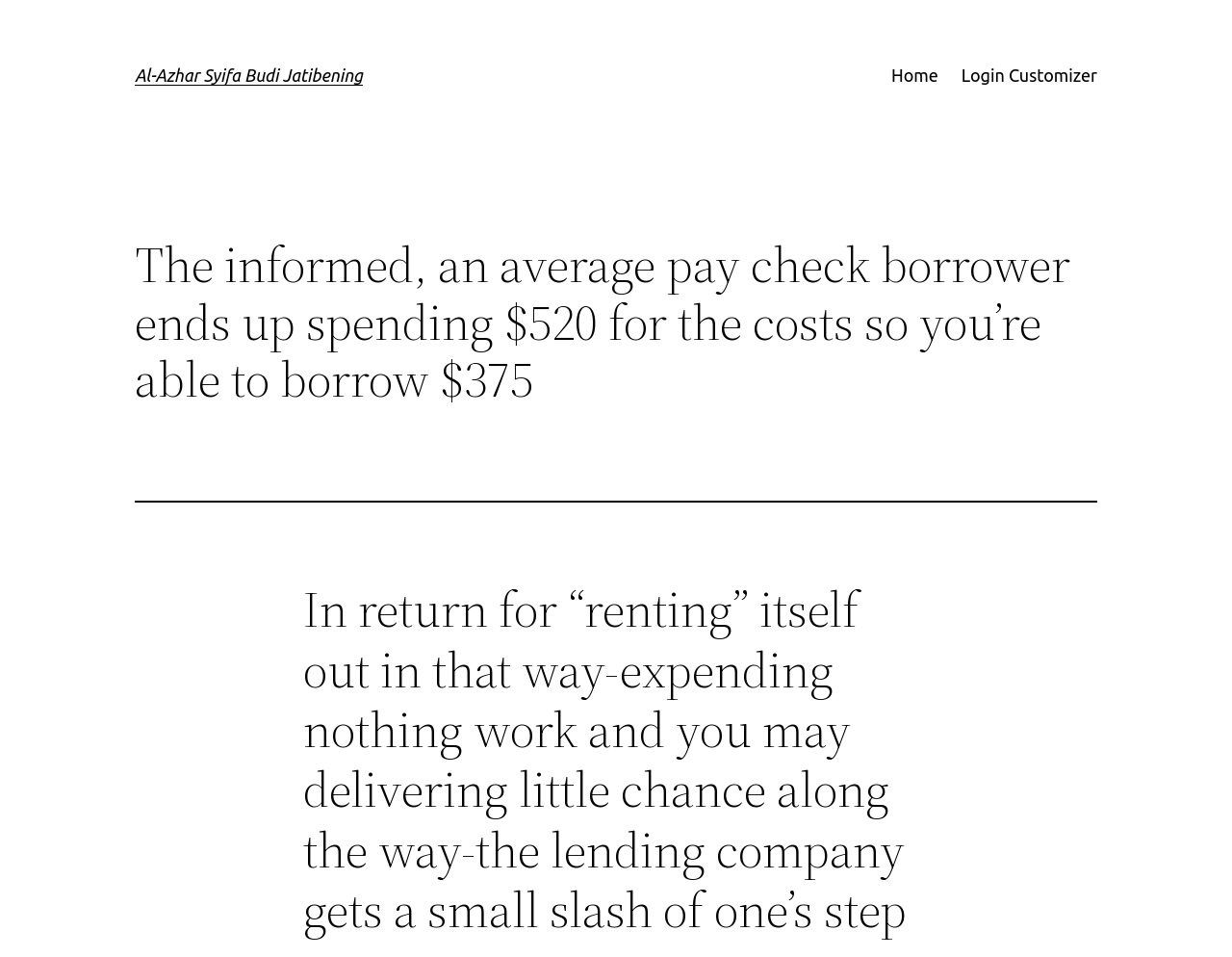Generate a comprehensive caption for the webpage you are viewing.

The webpage appears to be an article or blog post discussing payday lending. At the top left, there is a heading with the title "Al-Azhar Syifa Budi Jatibening", which is also a clickable link. To the right of this heading, there are two more links, "Home" and "Login Customizer", positioned horizontally.

Below the title, there is a main heading that summarizes the content of the article, stating that an average payday borrower spends $520 to borrow $375. This heading spans across most of the width of the page.

Underneath the main heading, there is a horizontal separator line. Below this separator, there is another heading that continues the discussion on payday lending, explaining how the lending company benefits from the arrangement while the borrower takes on little risk.

Overall, the webpage has a simple layout with a clear hierarchy of headings and links, making it easy to navigate and understand the content.